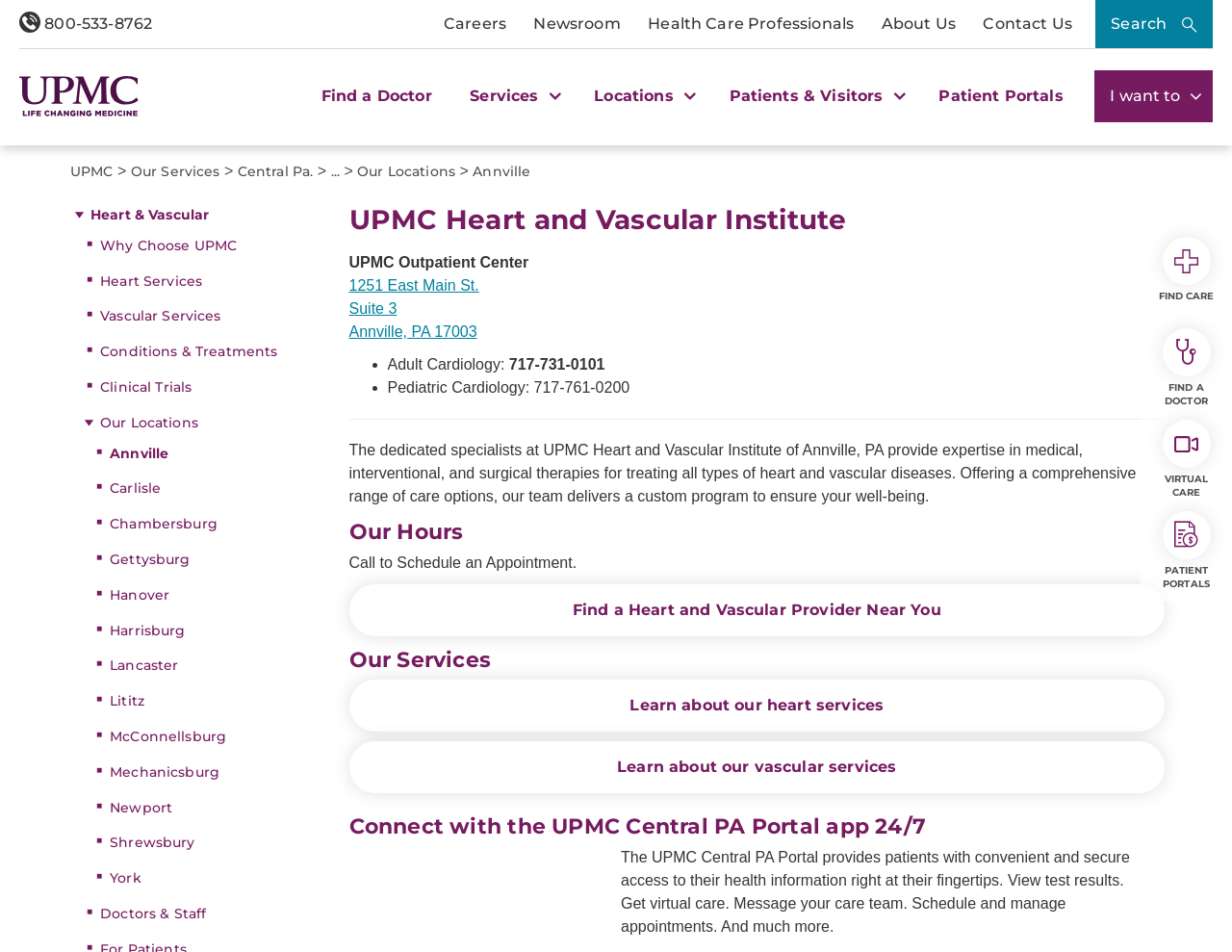What is the address of UPMC Outpatient Center?
Please provide a detailed and comprehensive answer to the question.

I found the address of UPMC Outpatient Center by looking at the section that provides information about the institute's location. The address is listed below the heading 'UPMC Outpatient Center'.